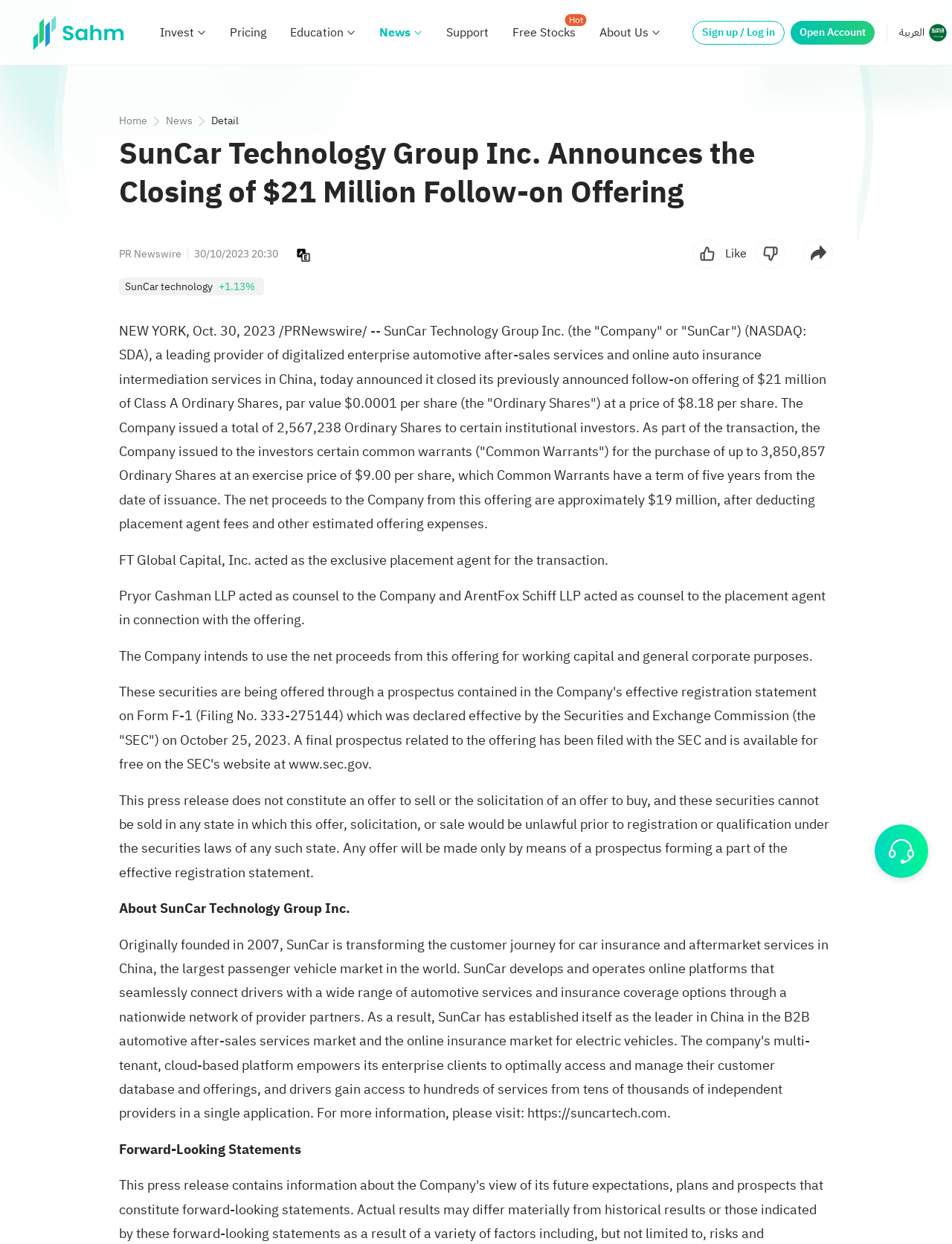What is the company's name?
Please provide a full and detailed response to the question.

The company's name is mentioned in the text as 'SunCar Technology Group Inc.' which is also the title of the webpage.